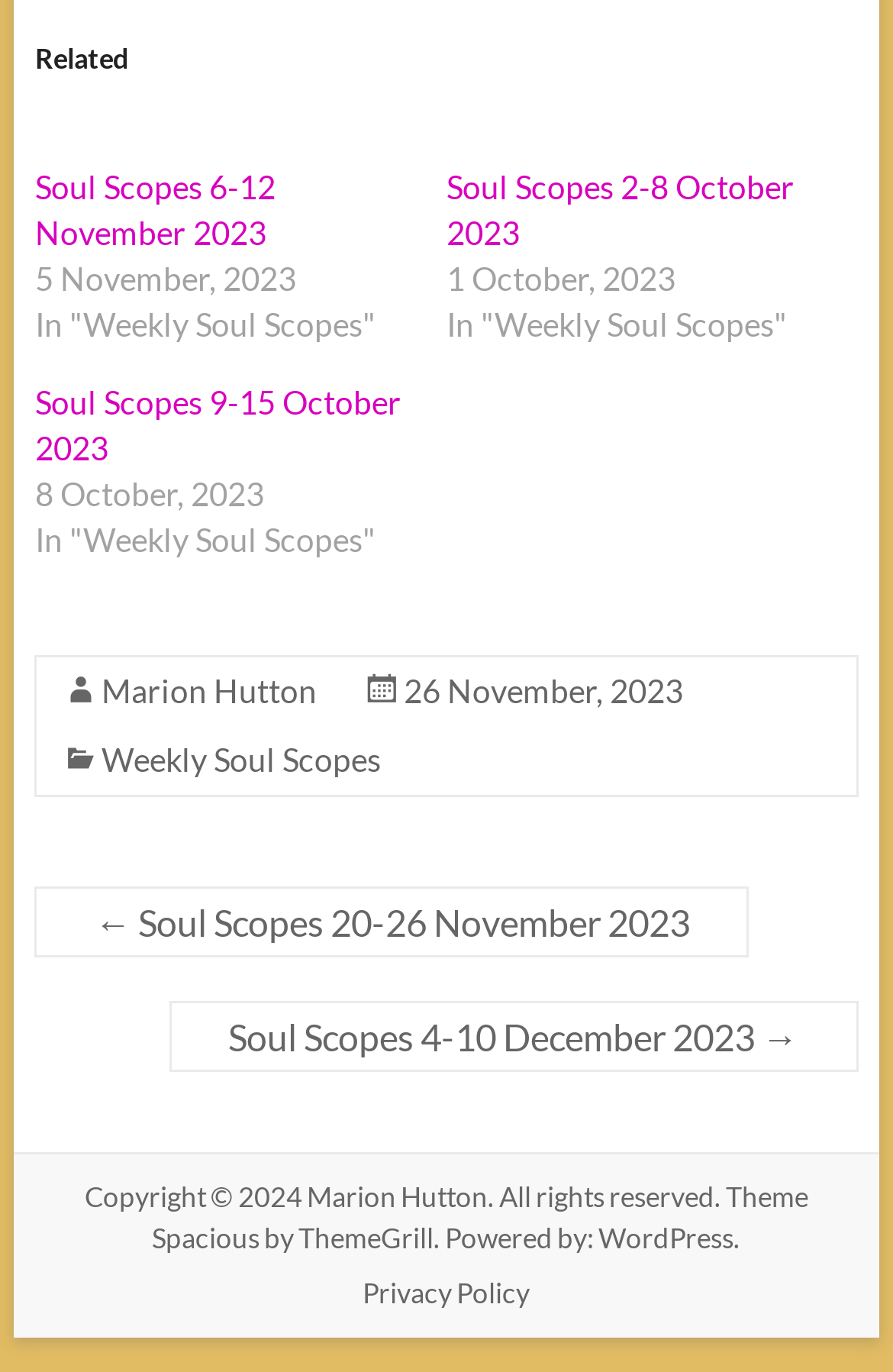Find the bounding box coordinates of the clickable element required to execute the following instruction: "Read Privacy Policy". Provide the coordinates as four float numbers between 0 and 1, i.e., [left, top, right, bottom].

[0.394, 0.921, 0.606, 0.955]